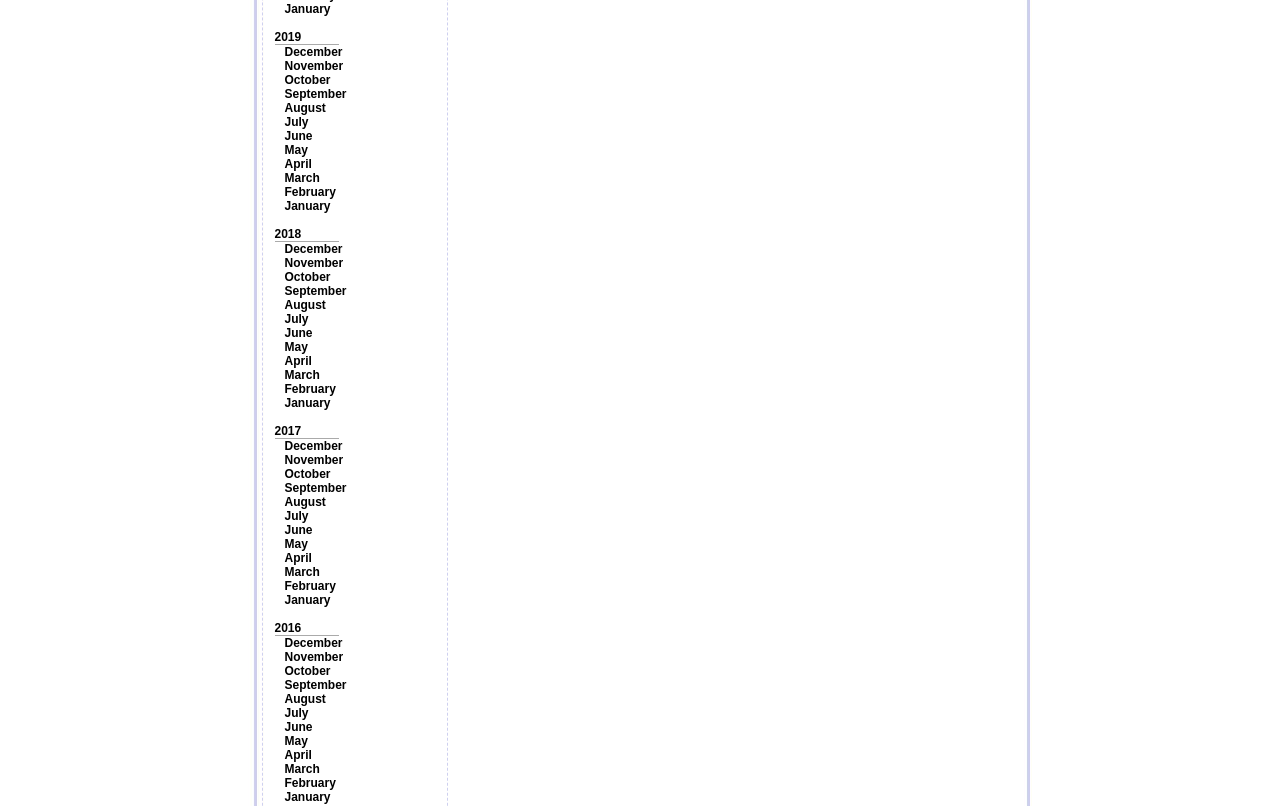What is the latest month listed for 2016?
Using the image, respond with a single word or phrase.

December